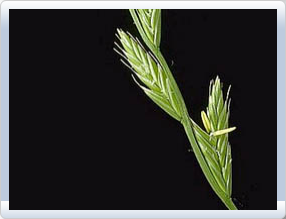Give an elaborate caption for the image.

The image showcases a close-up view of the foliage from the Perennial Ryegrass, known scientifically as *Lolium perenne*. The plant features slender, elongated leaves that are characteristic of this grass species. The vibrant green color of the leaves contrasts against a black backdrop, highlighting the intricate structure and arrangement of the leaf blades. This visual representation is significant as it pertains to the study of herbicide resistance in *Lolium perenne*, particularly in relation to cases observed in Denmark, where multiple resistance to herbicides has evolved. The image serves as a crucial reference for researchers and agricultural professionals involved in managing resistant weed populations.